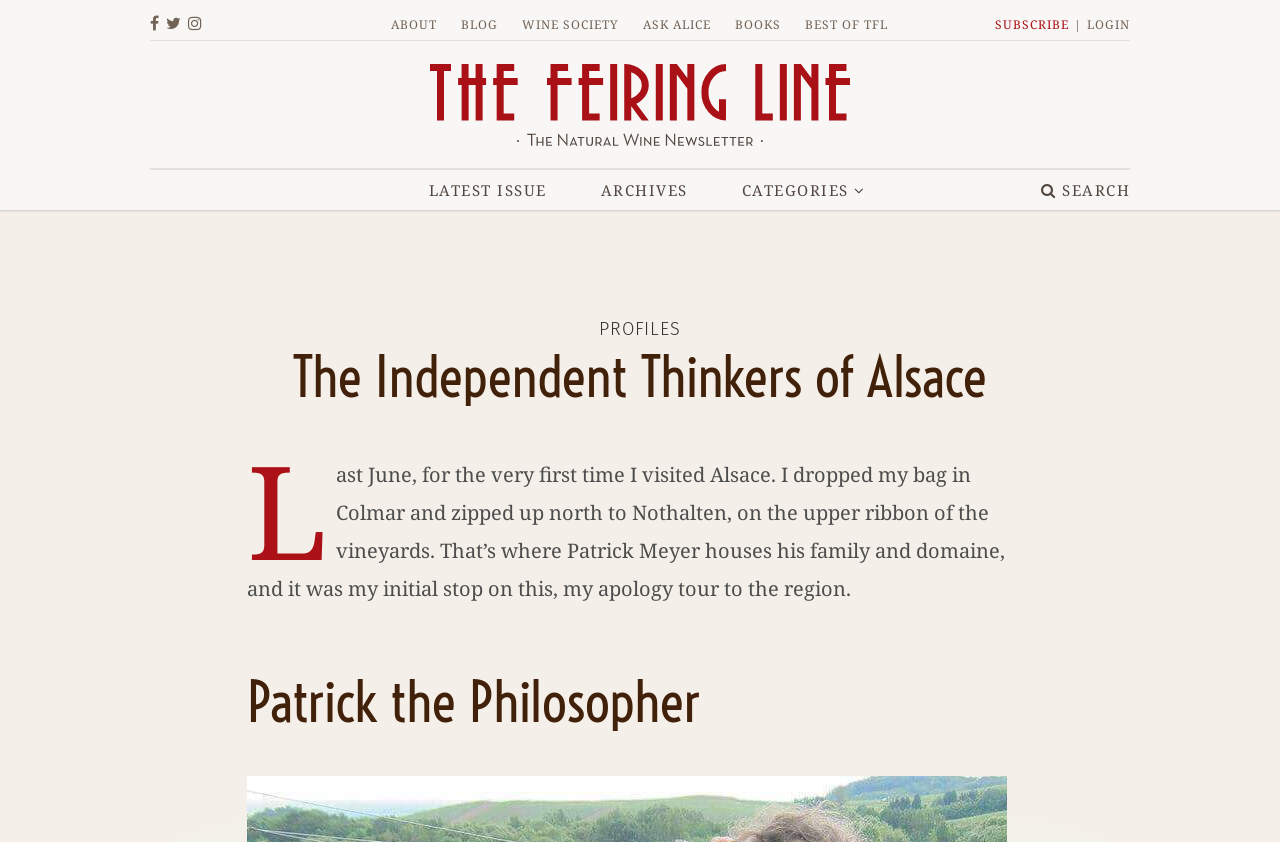Using the webpage screenshot, locate the HTML element that fits the following description and provide its bounding box: "ASK ALICE".

[0.502, 0.019, 0.555, 0.039]